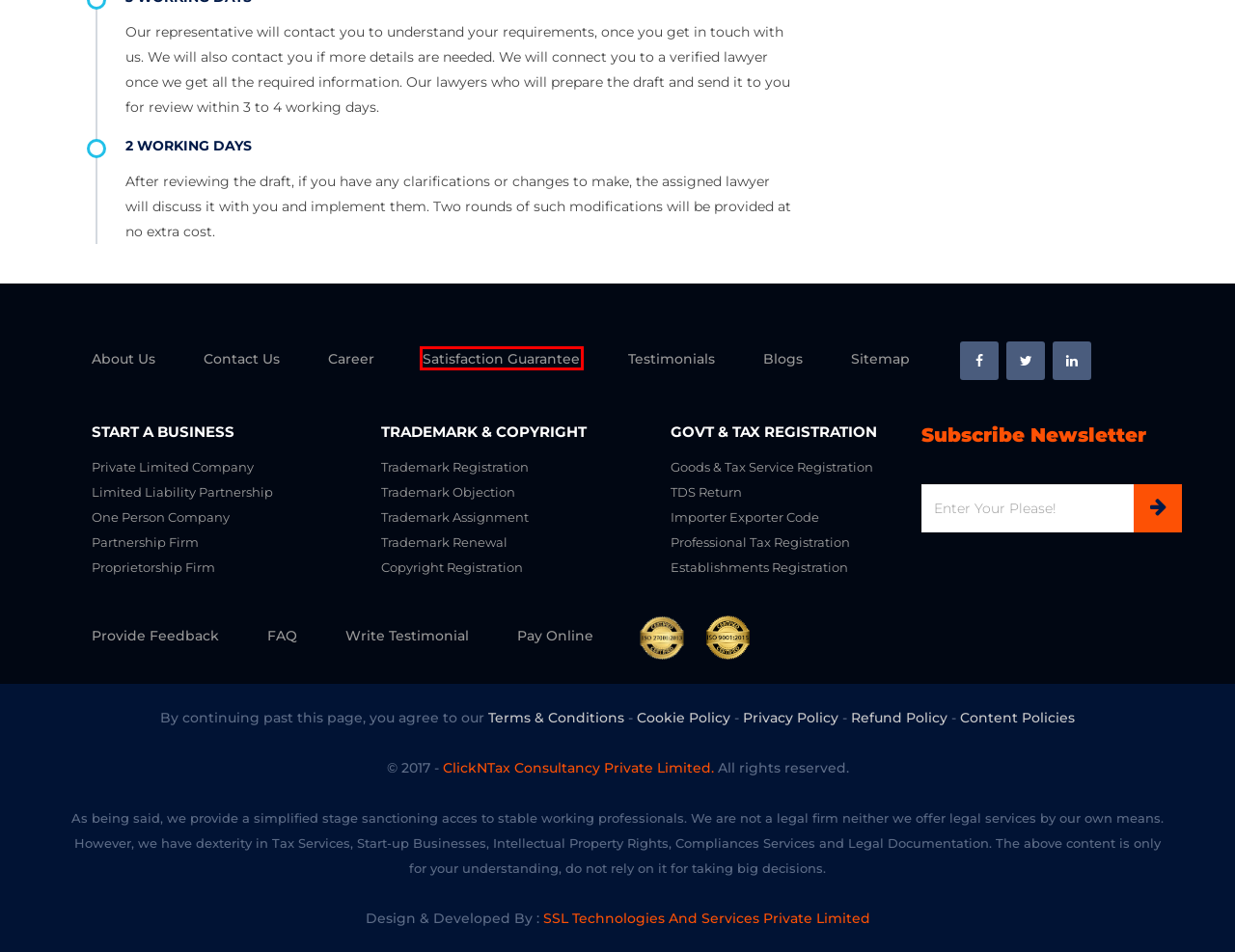You are given a screenshot of a webpage within which there is a red rectangle bounding box. Please choose the best webpage description that matches the new webpage after clicking the selected element in the bounding box. Here are the options:
A. IE Code Online - Importer - Exporter Code Registration
B. ClickNTax Sitemap
C. Sole Proprietorship Registration Online In India | ClickNTax
D. One Person Company Registration | OPC Registration Process
E. Write A Testimonial for Us - ClickNTax
F. Customer Satisfaction Guarantee - ClickNTax
G. Shop and Establishments Services registration Online | ClickNtax
H. Online Trademark Renewal | Apply for Trademark Renewal

F